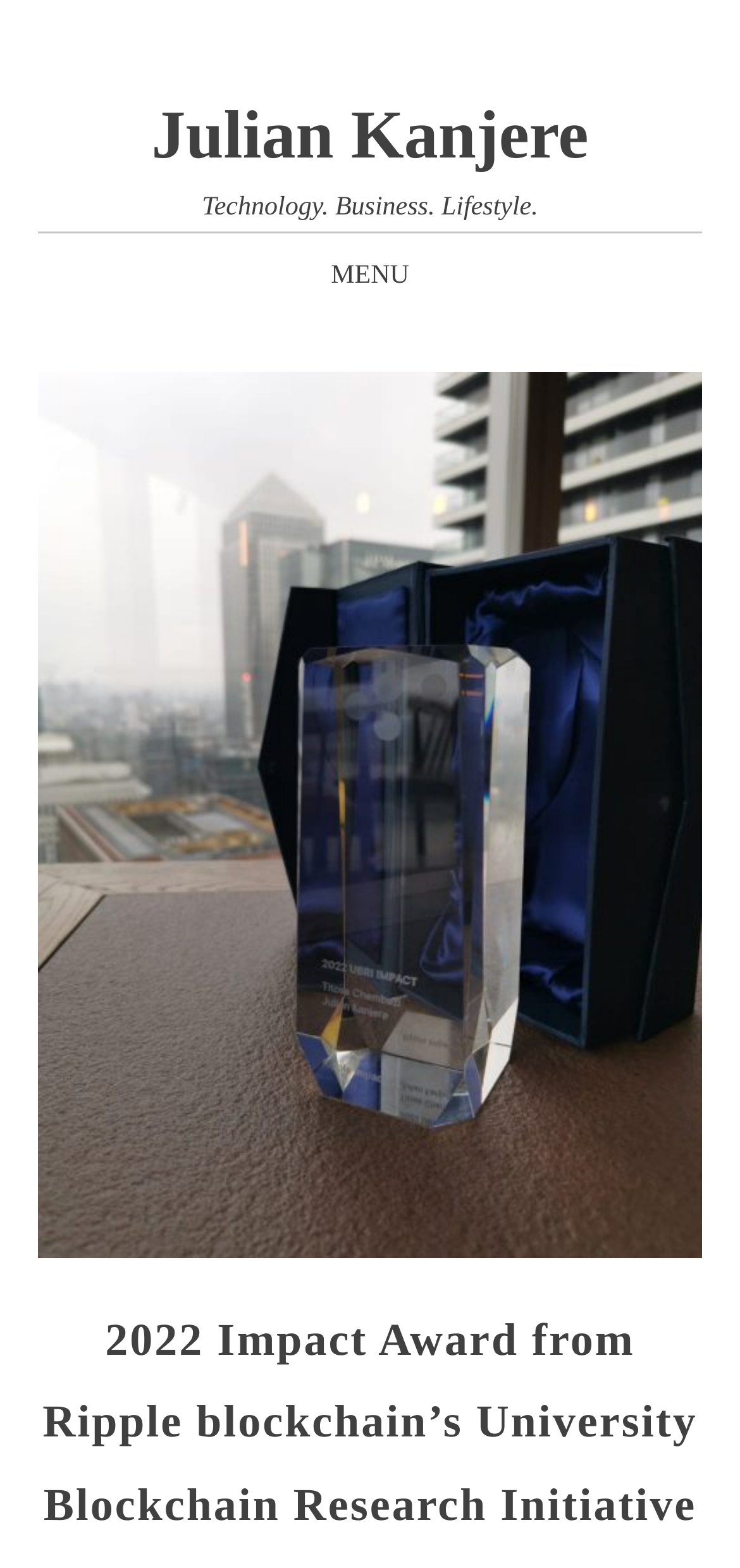Using the description: "Menu", determine the UI element's bounding box coordinates. Ensure the coordinates are in the format of four float numbers between 0 and 1, i.e., [left, top, right, bottom].

[0.409, 0.158, 0.591, 0.195]